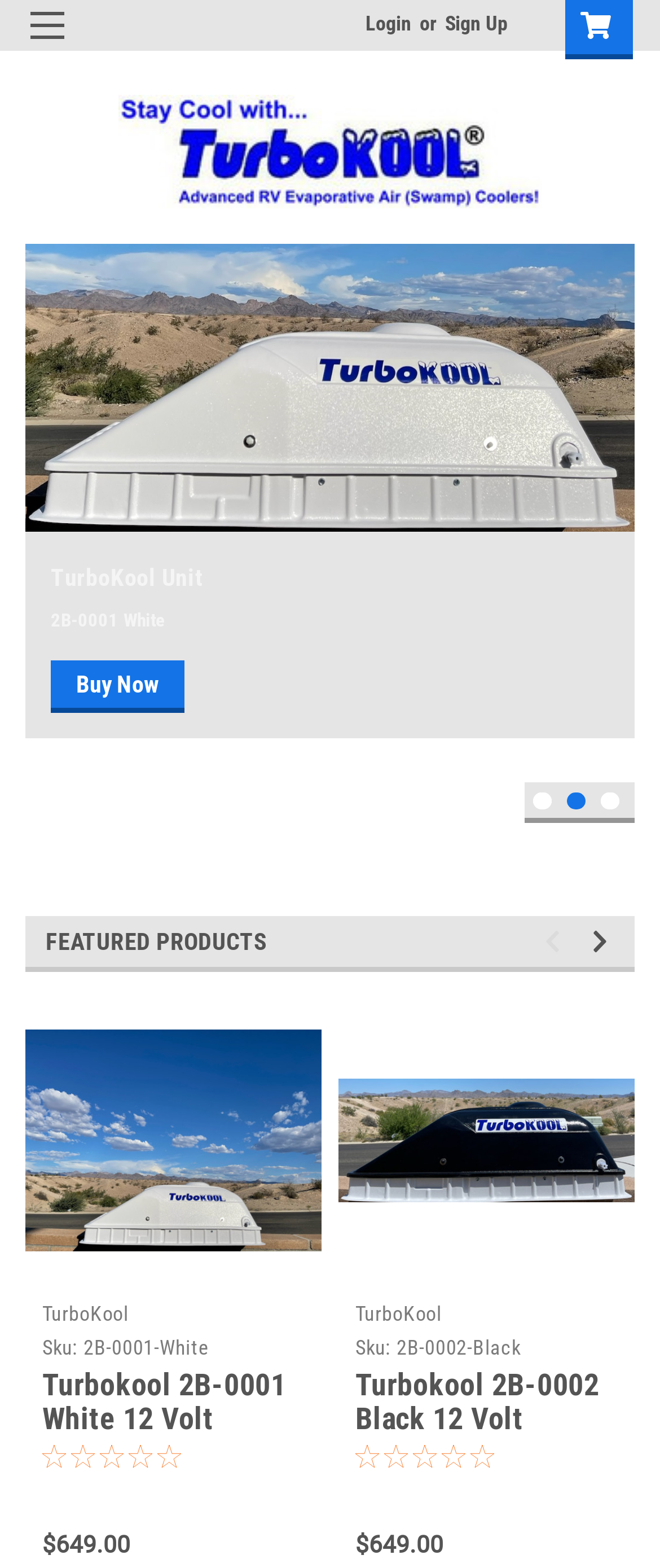Answer the following inquiry with a single word or phrase:
What is the color of the second product?

Black